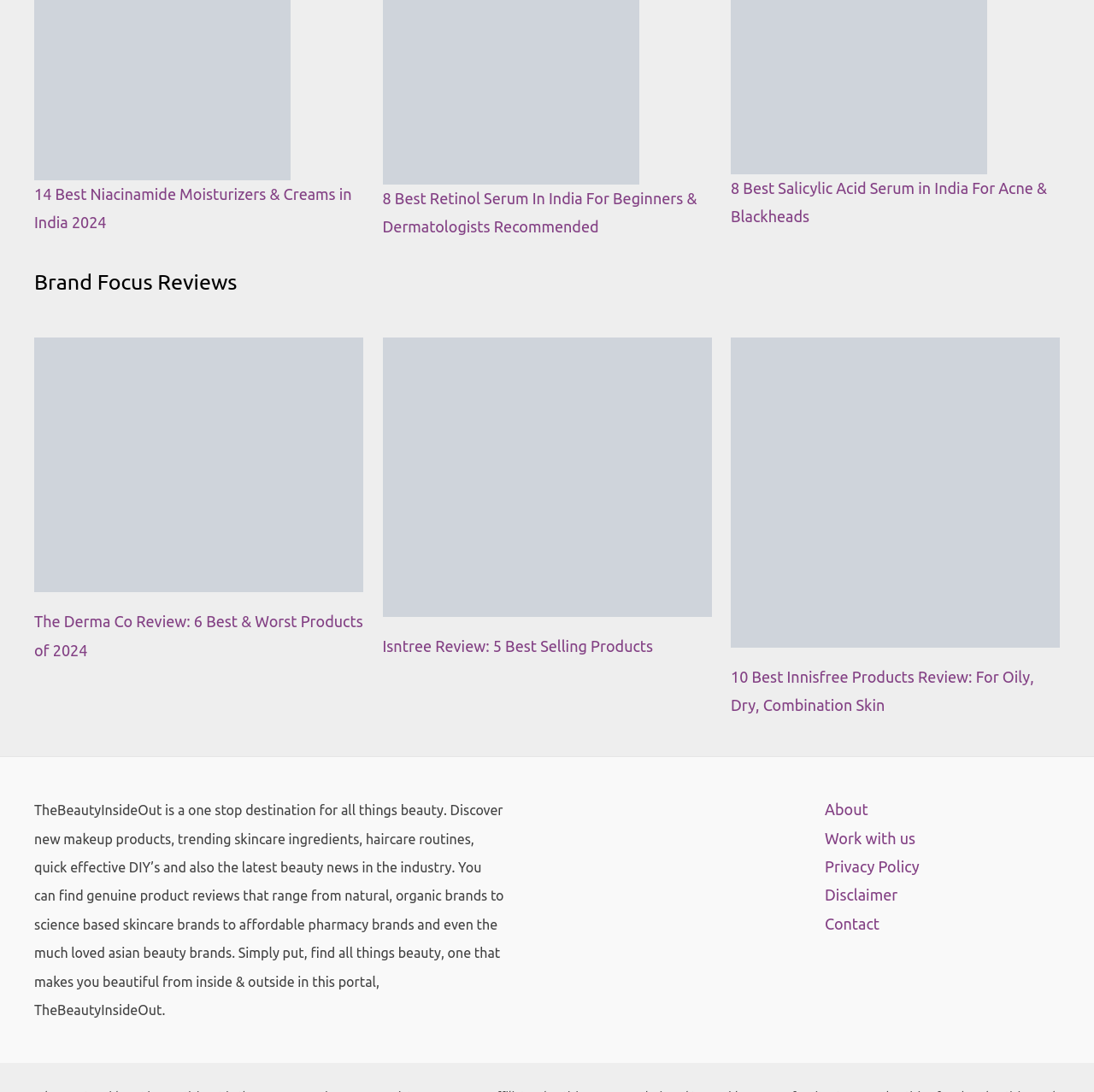What type of products are reviewed on this website?
Using the image as a reference, deliver a detailed and thorough answer to the question.

Based on the links and images on the page, it is clear that the website reviews a variety of beauty products, including moisturizers, serums, and skincare products from different brands.